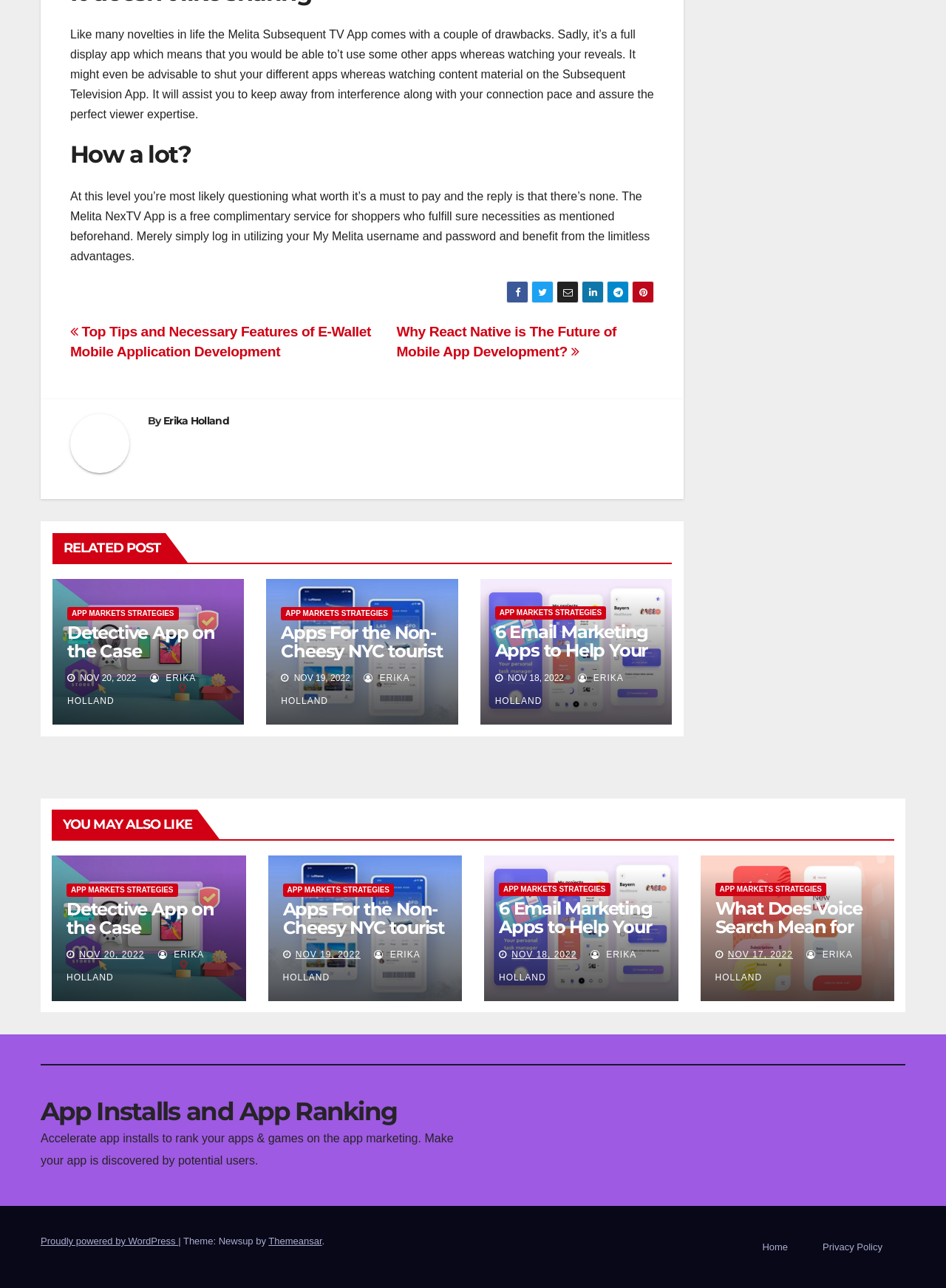Give a succinct answer to this question in a single word or phrase: 
How many related posts are listed?

6